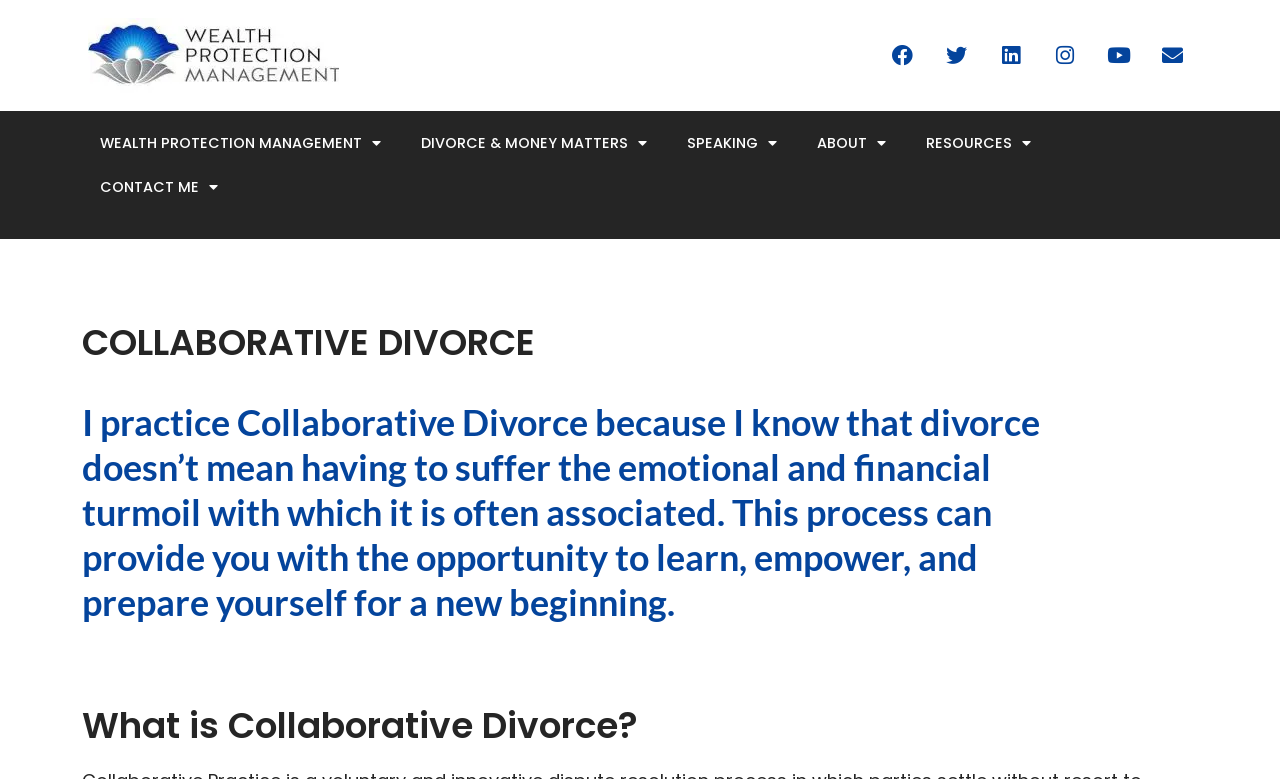What is the subtopic below the main heading?
Identify the answer in the screenshot and reply with a single word or phrase.

What is Collaborative Divorce?